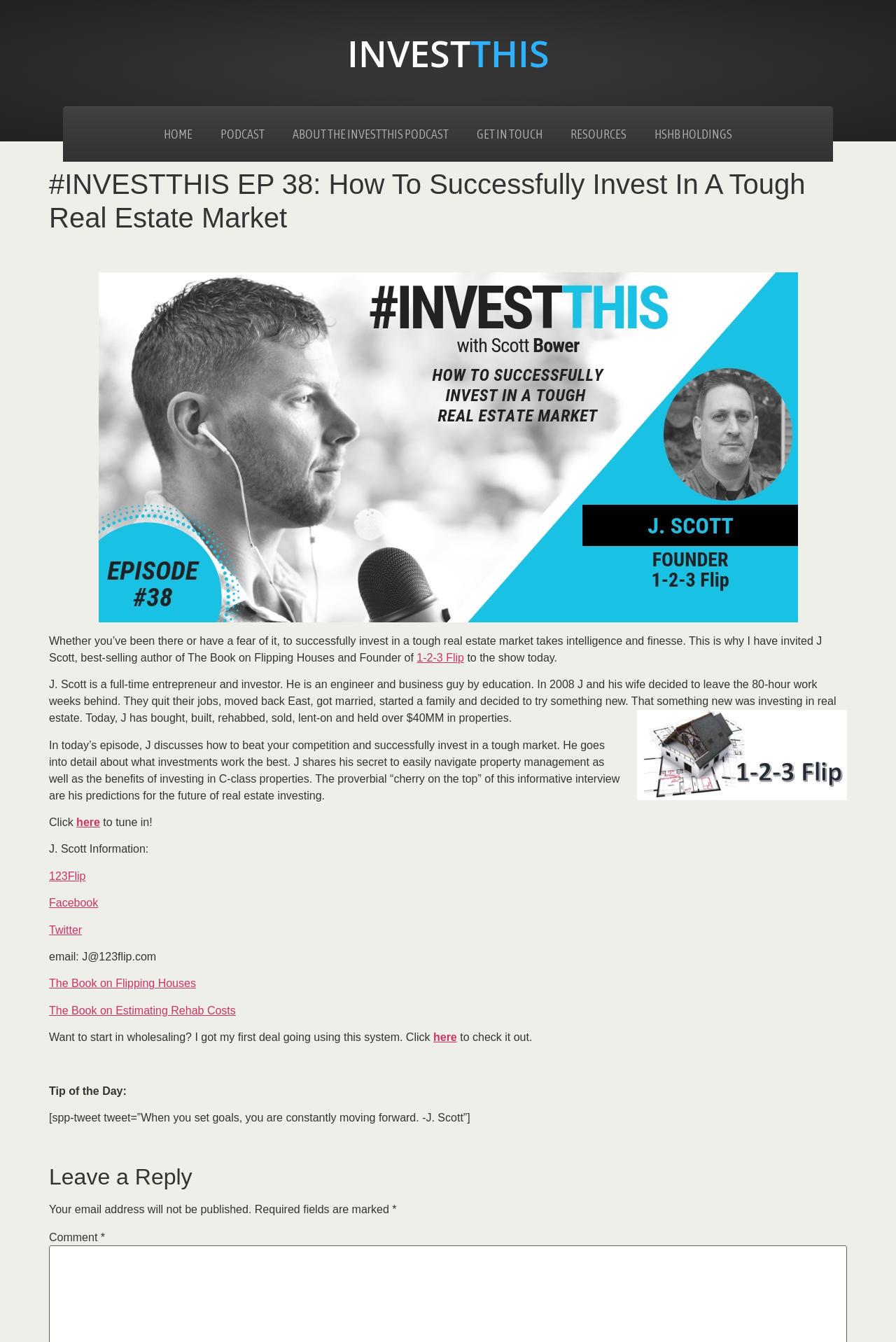Please locate the bounding box coordinates of the element that should be clicked to achieve the given instruction: "Check out the resources".

[0.629, 0.085, 0.707, 0.115]